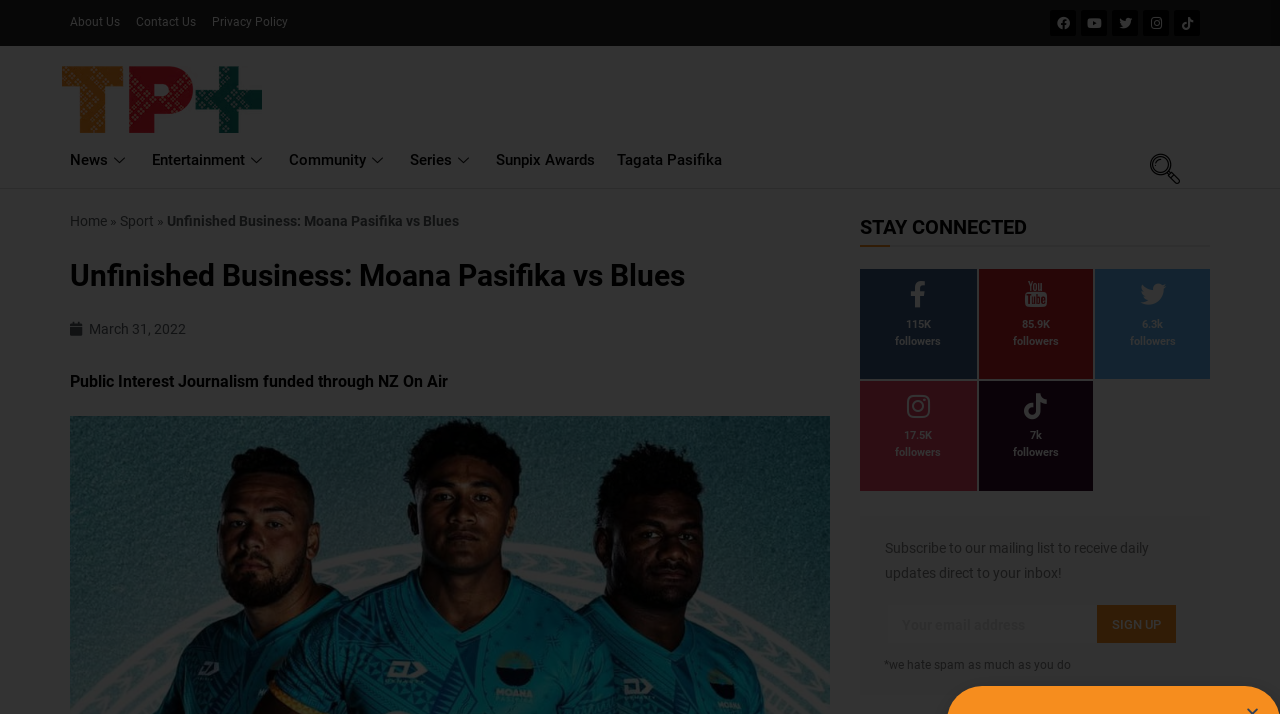From the given element description: "Instagram", find the bounding box for the UI element. Provide the coordinates as four float numbers between 0 and 1, in the order [left, top, right, bottom].

[0.893, 0.014, 0.913, 0.05]